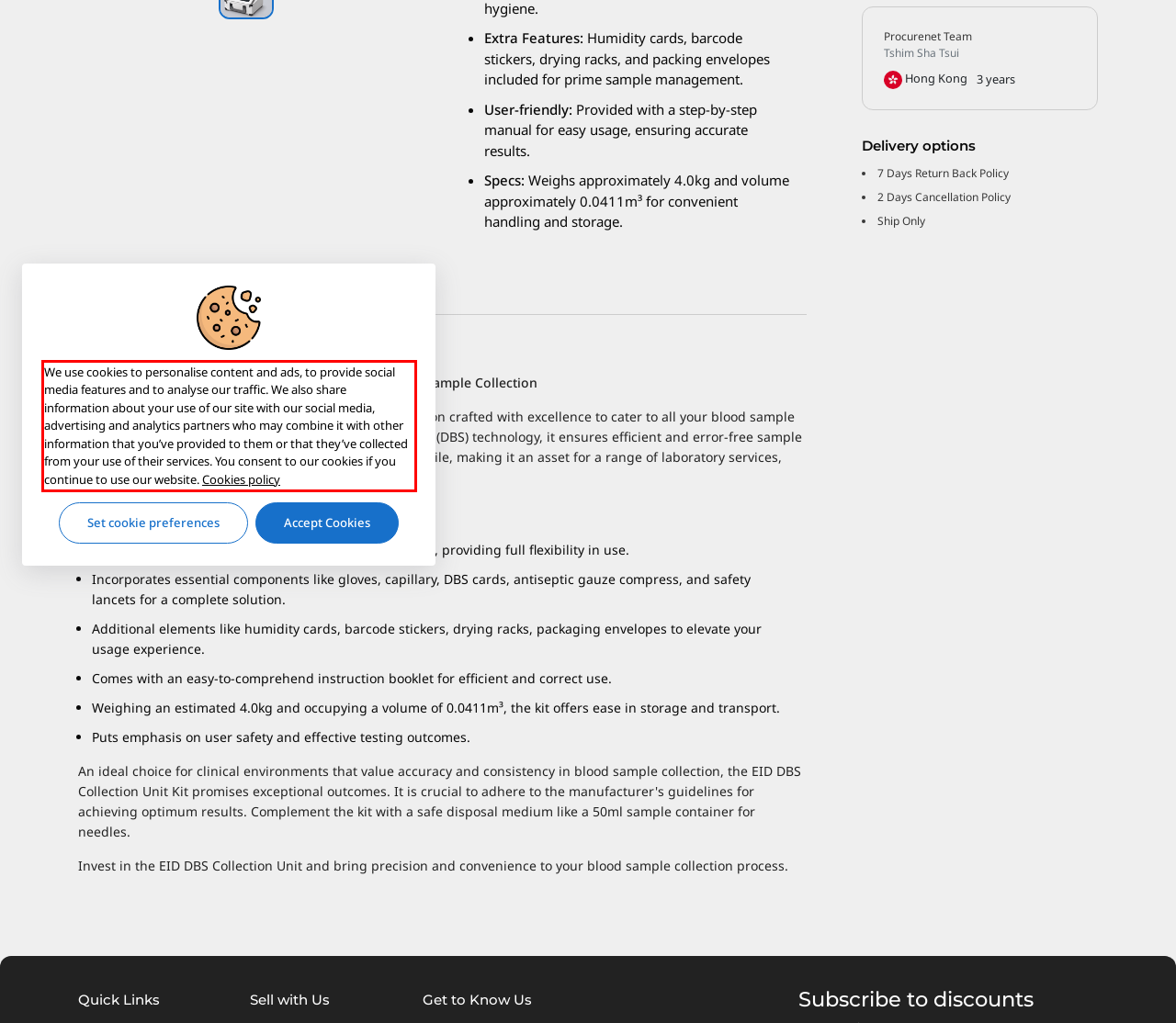Analyze the red bounding box in the provided webpage screenshot and generate the text content contained within.

We use cookies to personalise content and ads, to provide social media features and to analyse our traffic. We also share information about your use of our site with our social media, advertising and analytics partners who may combine it with other information that you’ve provided to them or that they’ve collected from your use of their services. You consent to our cookies if you continue to use our website. Cookies policy